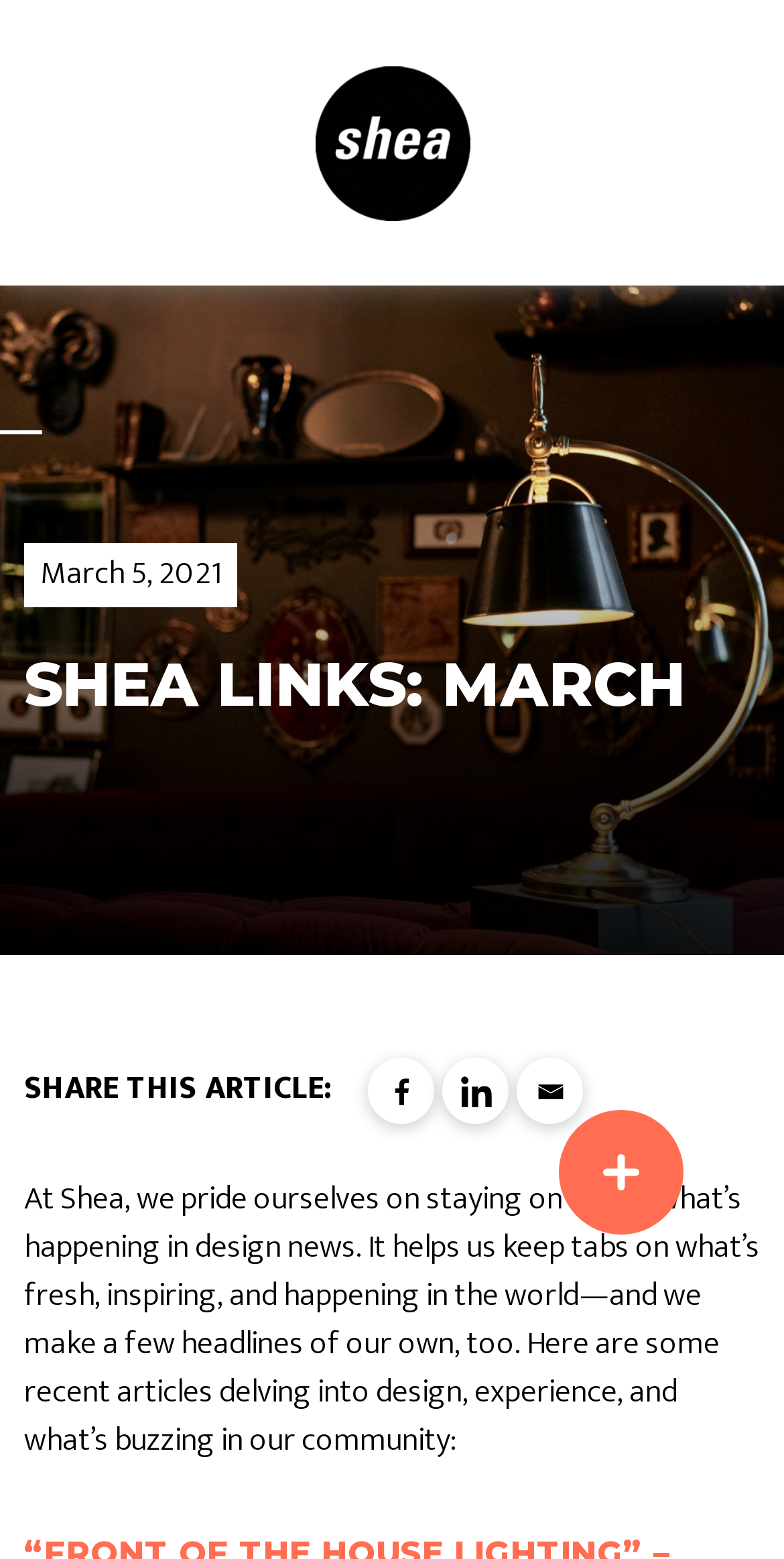Bounding box coordinates should be provided in the format (top-left x, top-left y, bottom-right x, bottom-right y) with all values between 0 and 1. Identify the bounding box for this UI element: parent_node: Skip to content

[0.713, 0.712, 0.872, 0.792]